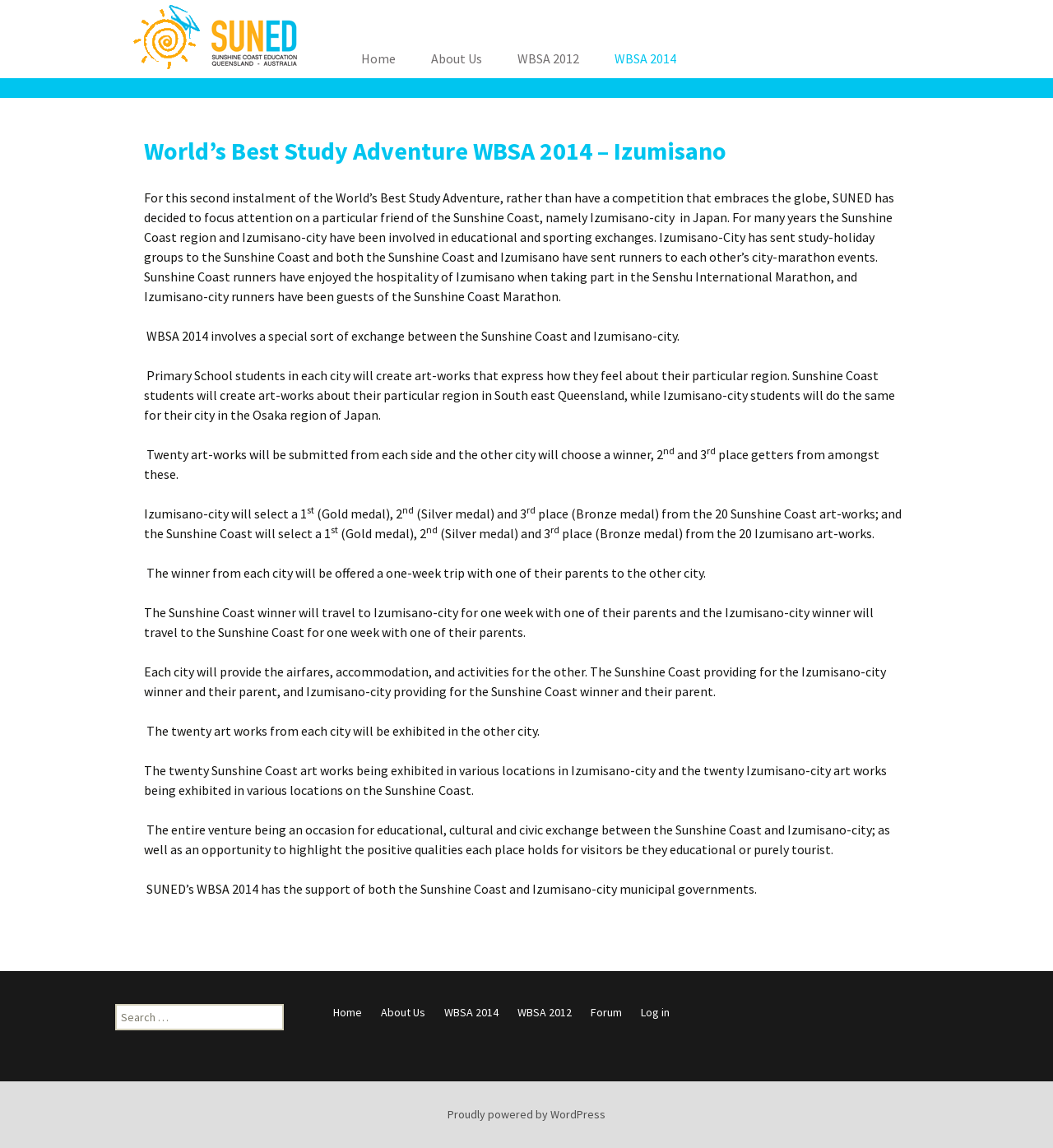How many art-works will be submitted from each city?
Refer to the image and give a detailed response to the question.

According to the text, 'Twenty art-works will be submitted from each side and the other city will choose a winner...' which indicates that each city will submit twenty art-works.